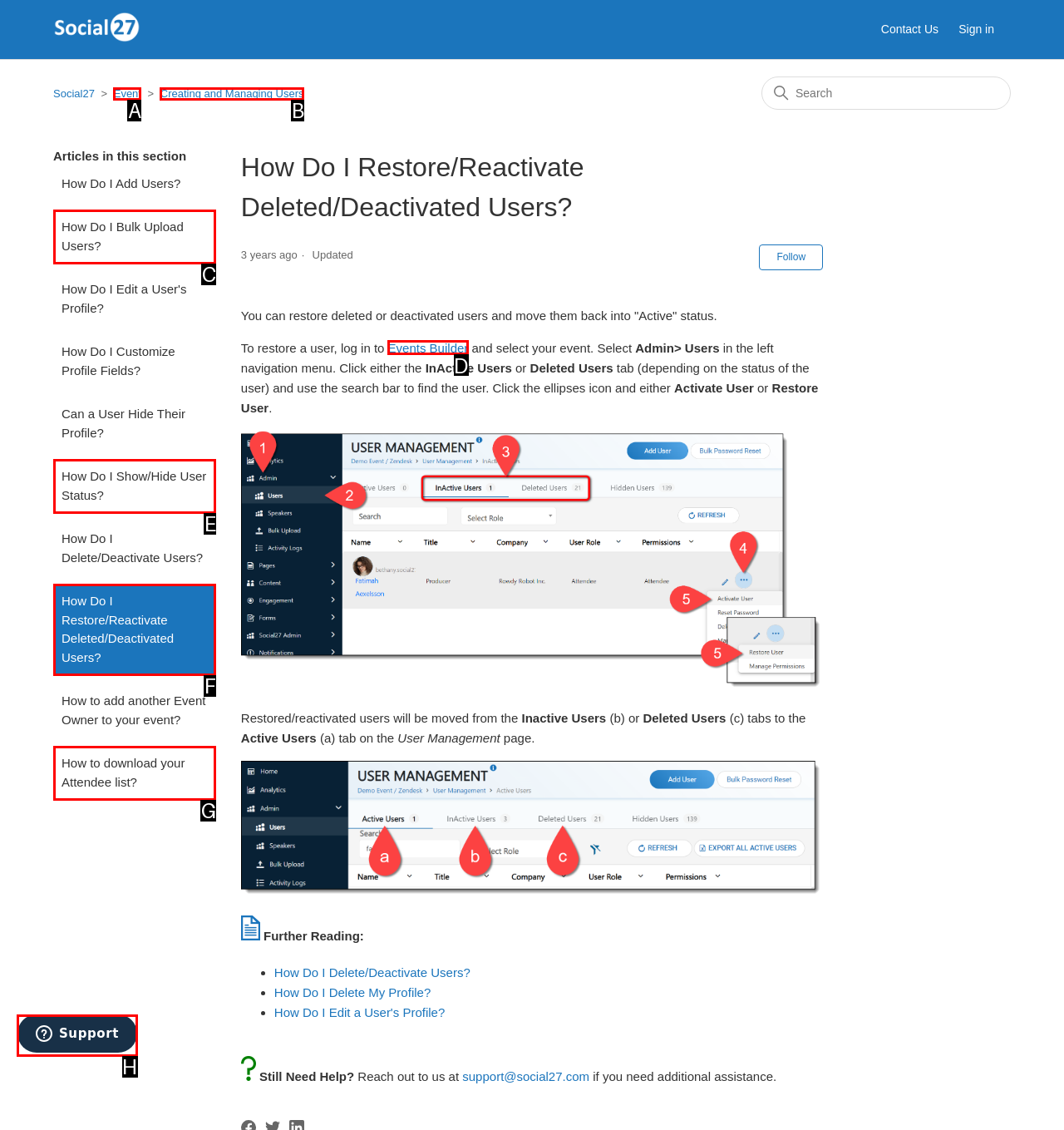From the description: Events Builder, identify the option that best matches and reply with the letter of that option directly.

D